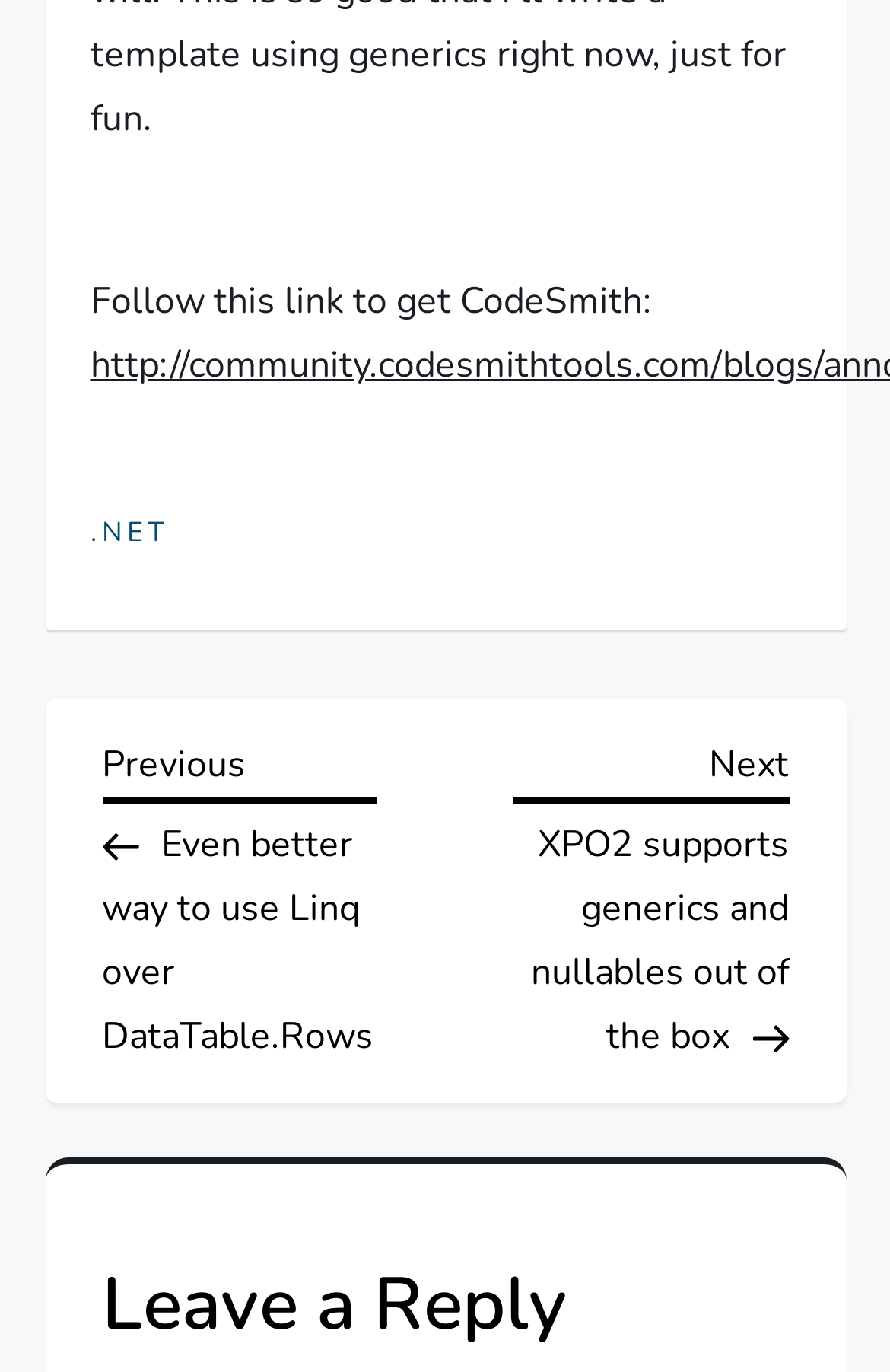Locate the UI element described by .net and provide its bounding box coordinates. Use the format (top-left x, top-left y, bottom-right x, bottom-right y) with all values as floating point numbers between 0 and 1.

[0.101, 0.377, 0.188, 0.403]